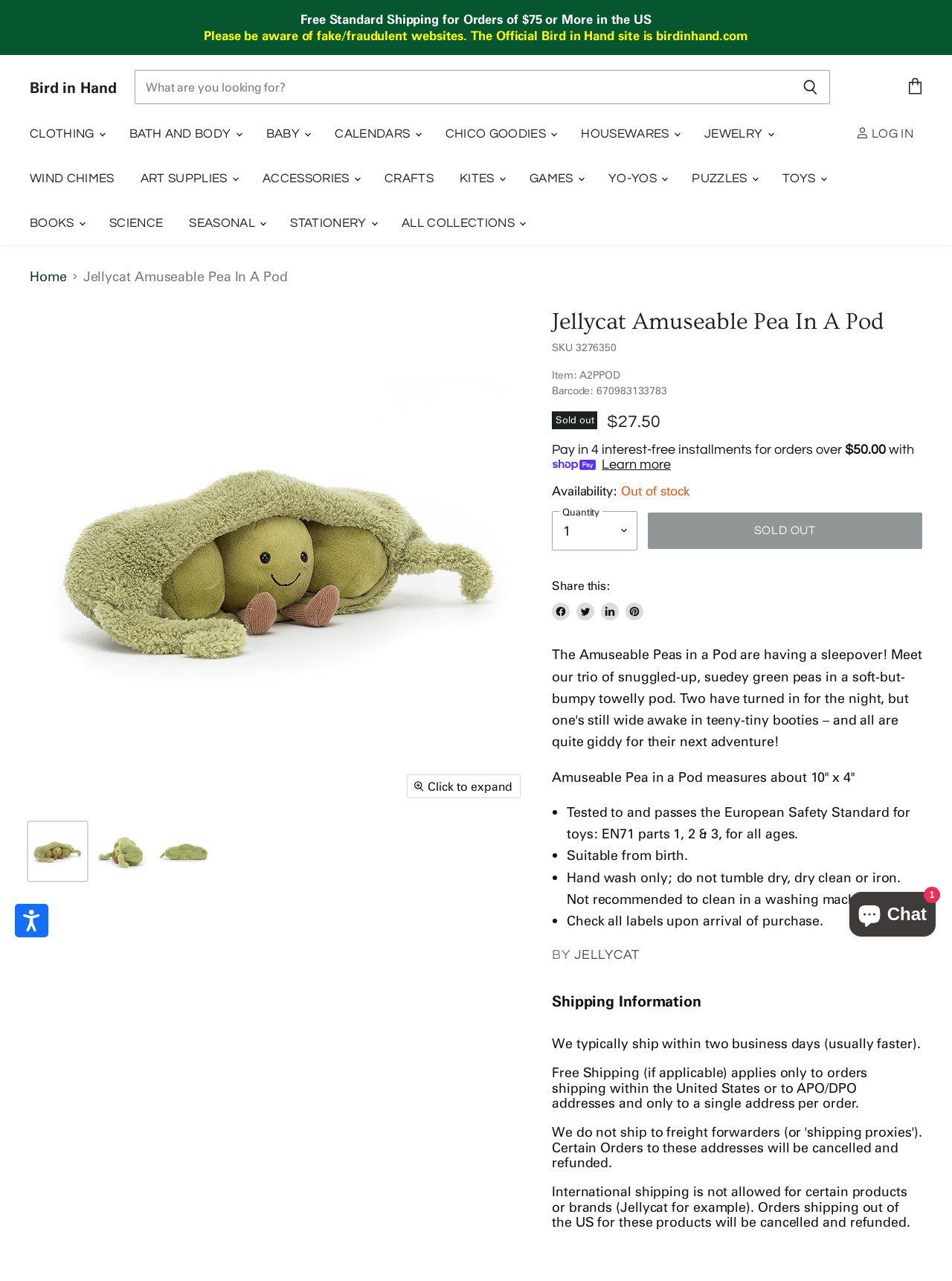Can you show the bounding box coordinates of the region to click on to complete the task described in the instruction: "Learn more about Shop Pay"?

[0.632, 0.357, 0.705, 0.369]